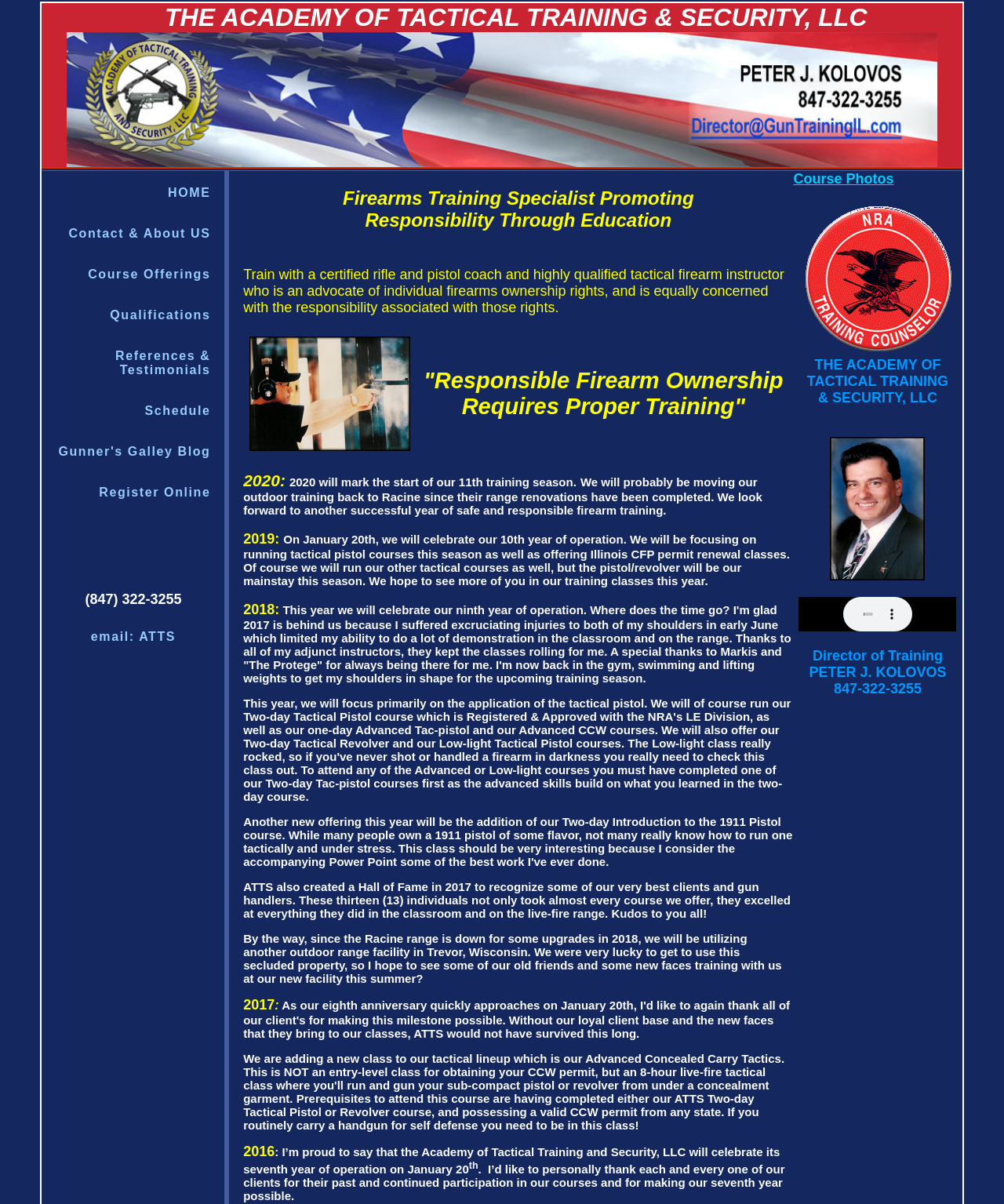What is the name of the director of training?
Answer the question with detailed information derived from the image.

The name of the director of training can be found in the image element with the text 'Director of Training PETER J. KOLOVOS 847-322-3255', which is located in the table with the course photos.